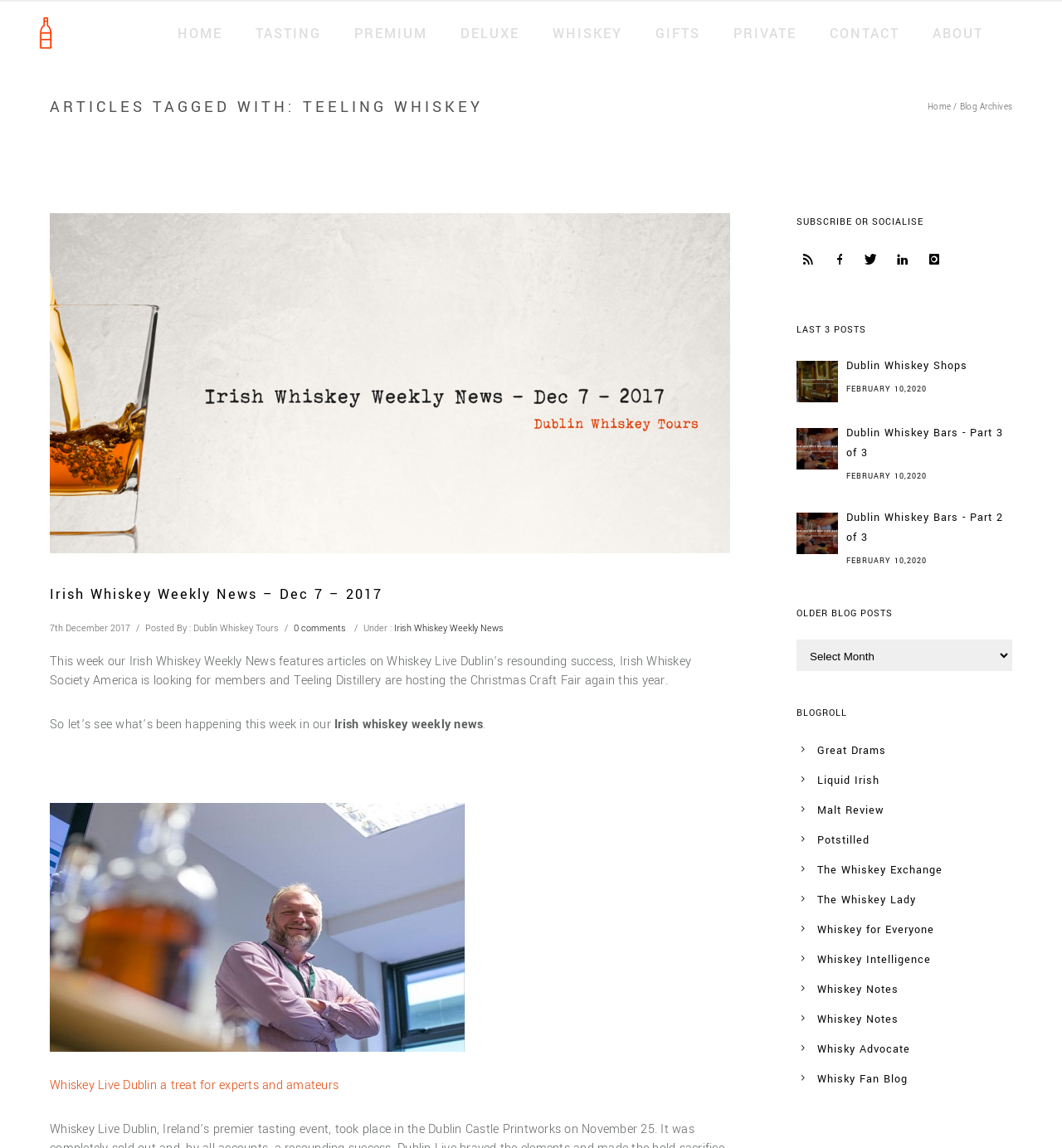Please provide a brief answer to the following inquiry using a single word or phrase:
How many blogroll links are there?

12